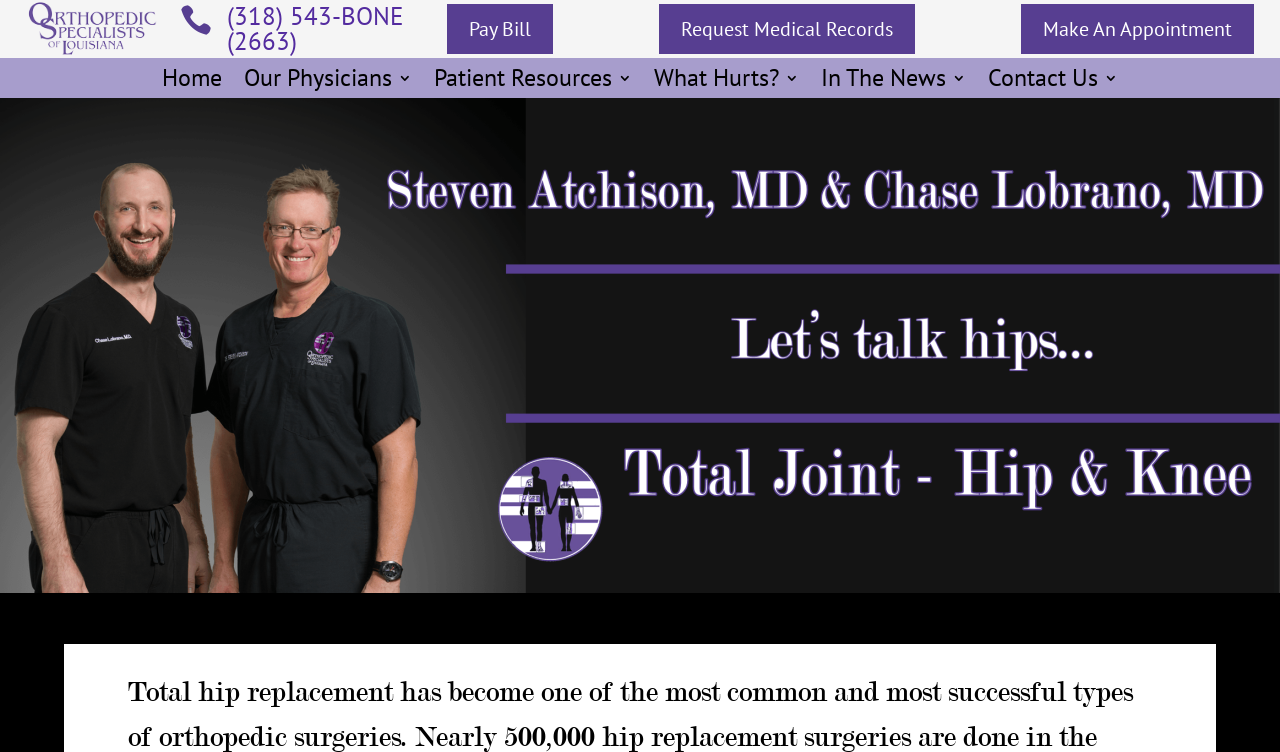What is the phone number to make an appointment?
Answer the question with a single word or phrase derived from the image.

(318) 543-BONE (2663)